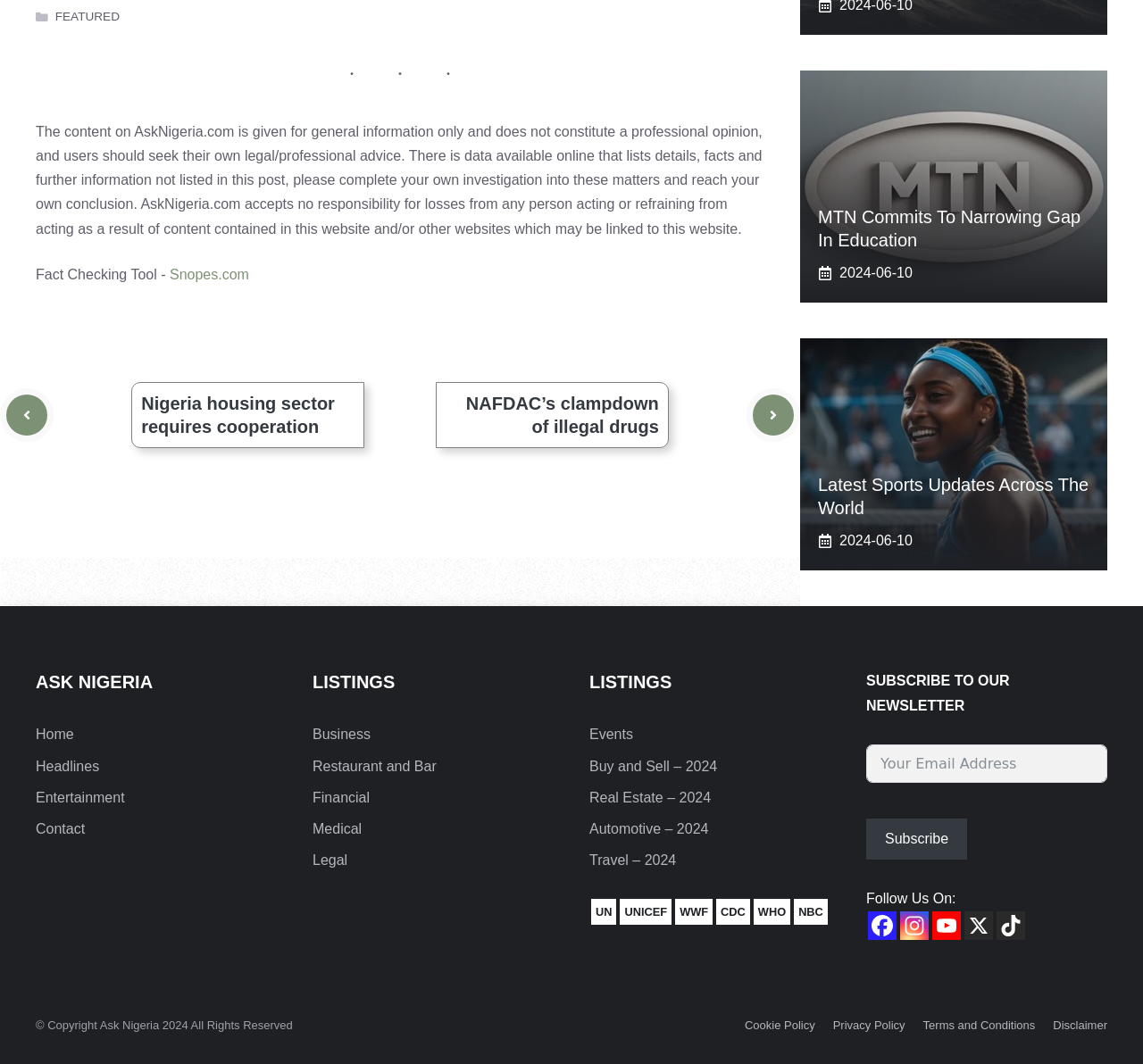Identify the bounding box coordinates for the UI element described by the following text: "Buy and Sell – 2024". Provide the coordinates as four float numbers between 0 and 1, in the format [left, top, right, bottom].

[0.516, 0.713, 0.628, 0.727]